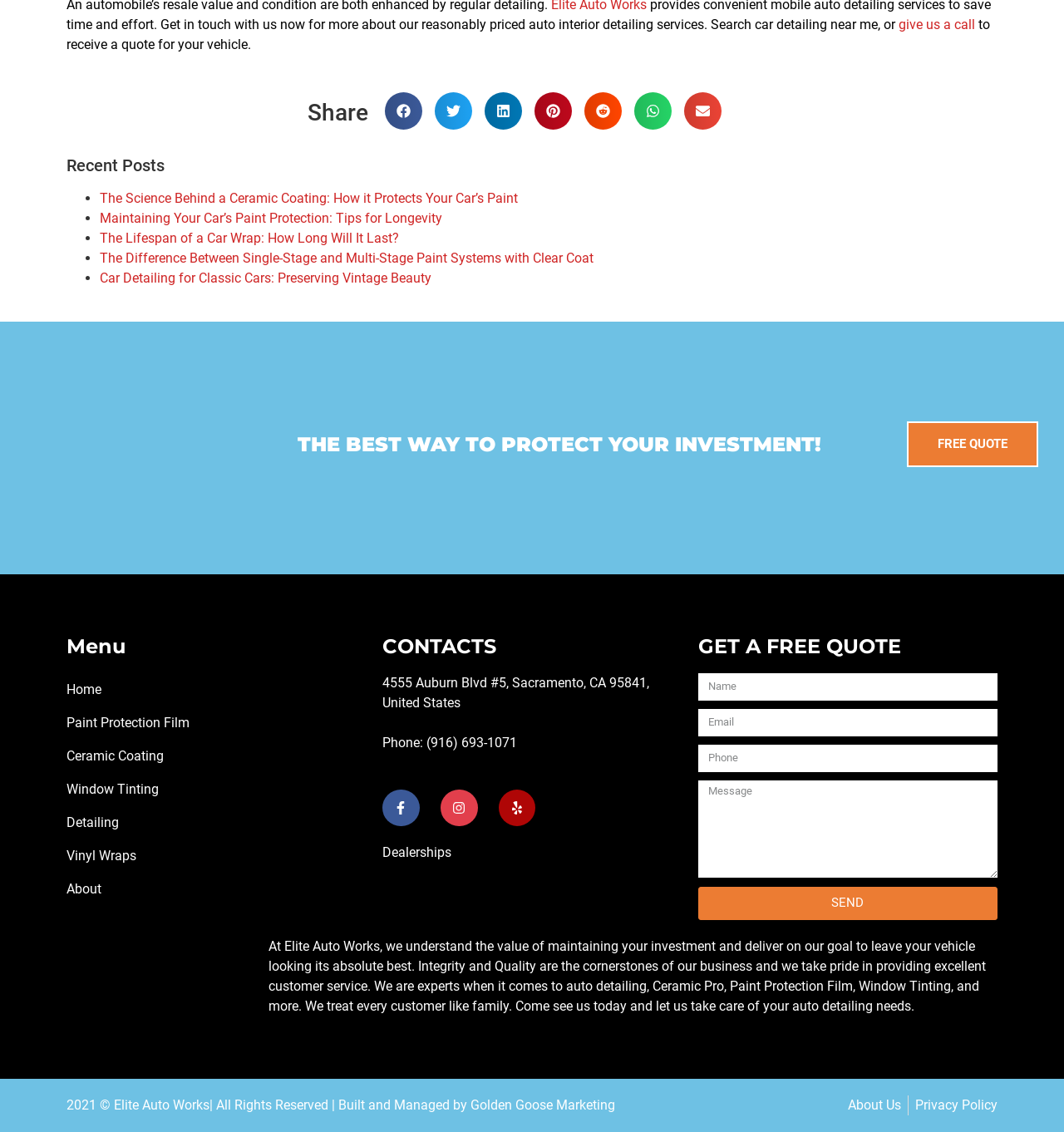Provide the bounding box coordinates for the specified HTML element described in this description: "About". The coordinates should be four float numbers ranging from 0 to 1, in the format [left, top, right, bottom].

[0.062, 0.771, 0.344, 0.8]